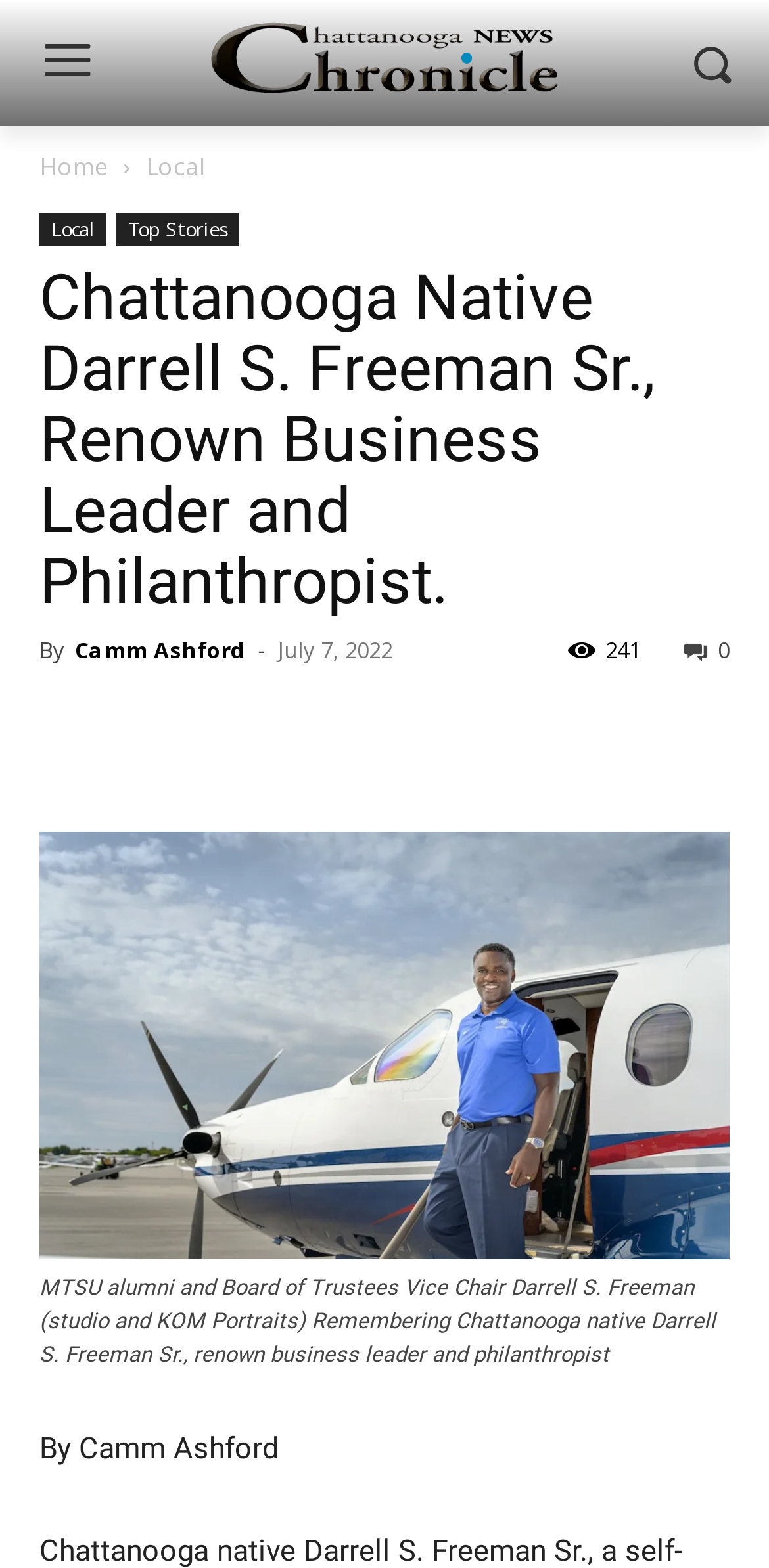Please pinpoint the bounding box coordinates for the region I should click to adhere to this instruction: "Click the Home link".

[0.051, 0.096, 0.141, 0.117]